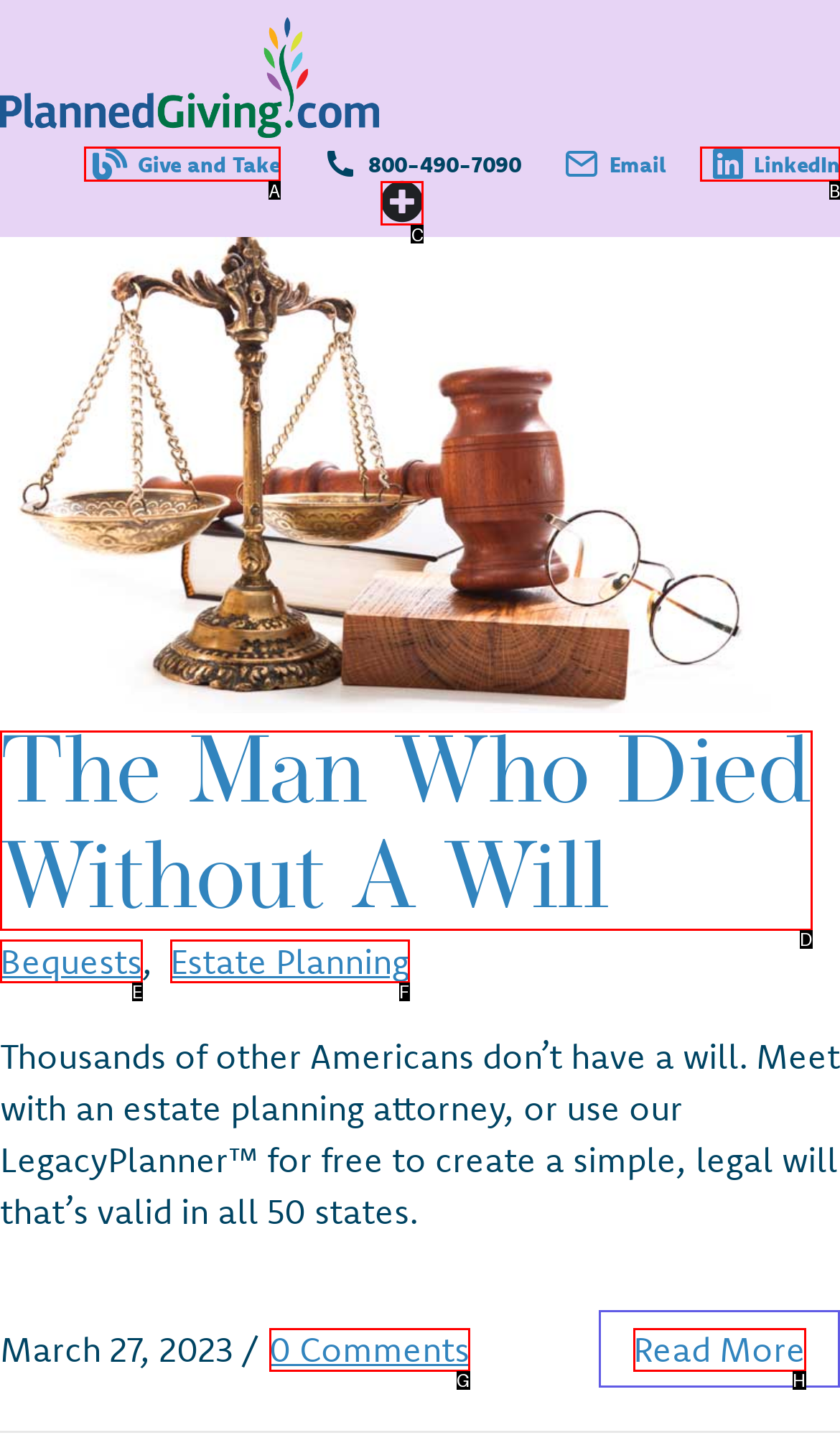What option should I click on to execute the task: Open the menu? Give the letter from the available choices.

C